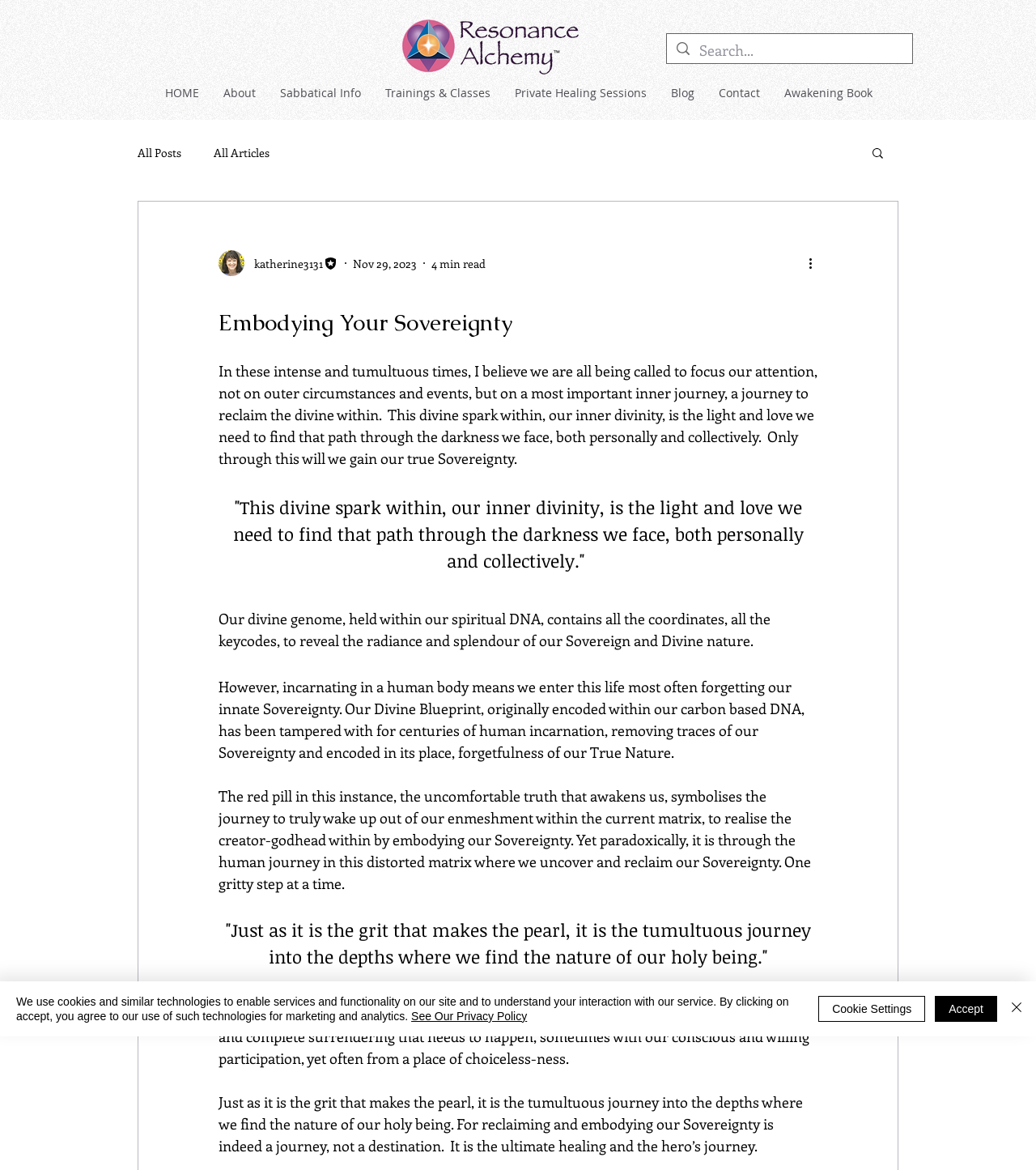Please locate the bounding box coordinates of the element that should be clicked to complete the given instruction: "Read the blog".

[0.636, 0.069, 0.682, 0.089]